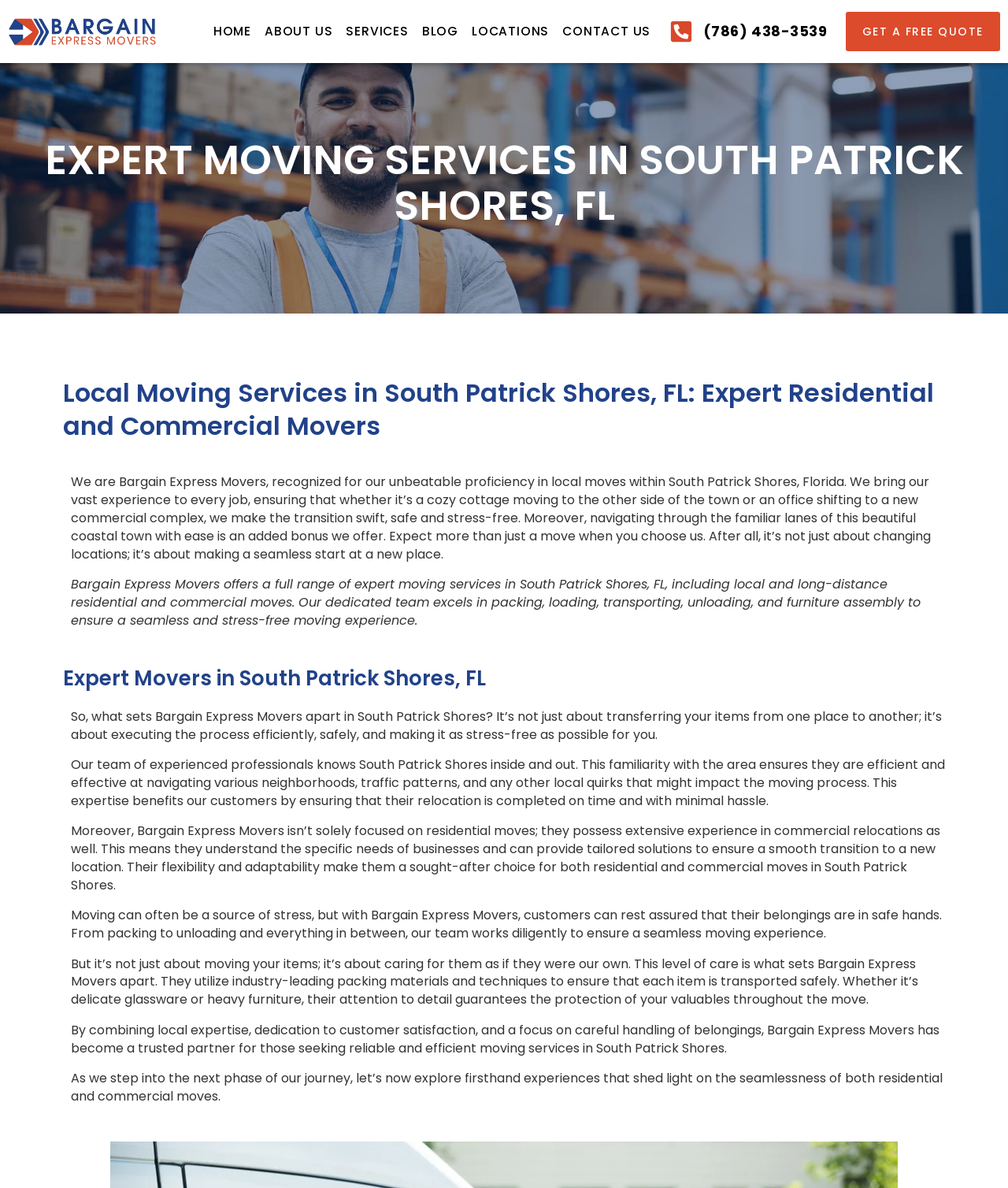Extract the bounding box of the UI element described as: "Locations".

[0.467, 0.016, 0.545, 0.037]